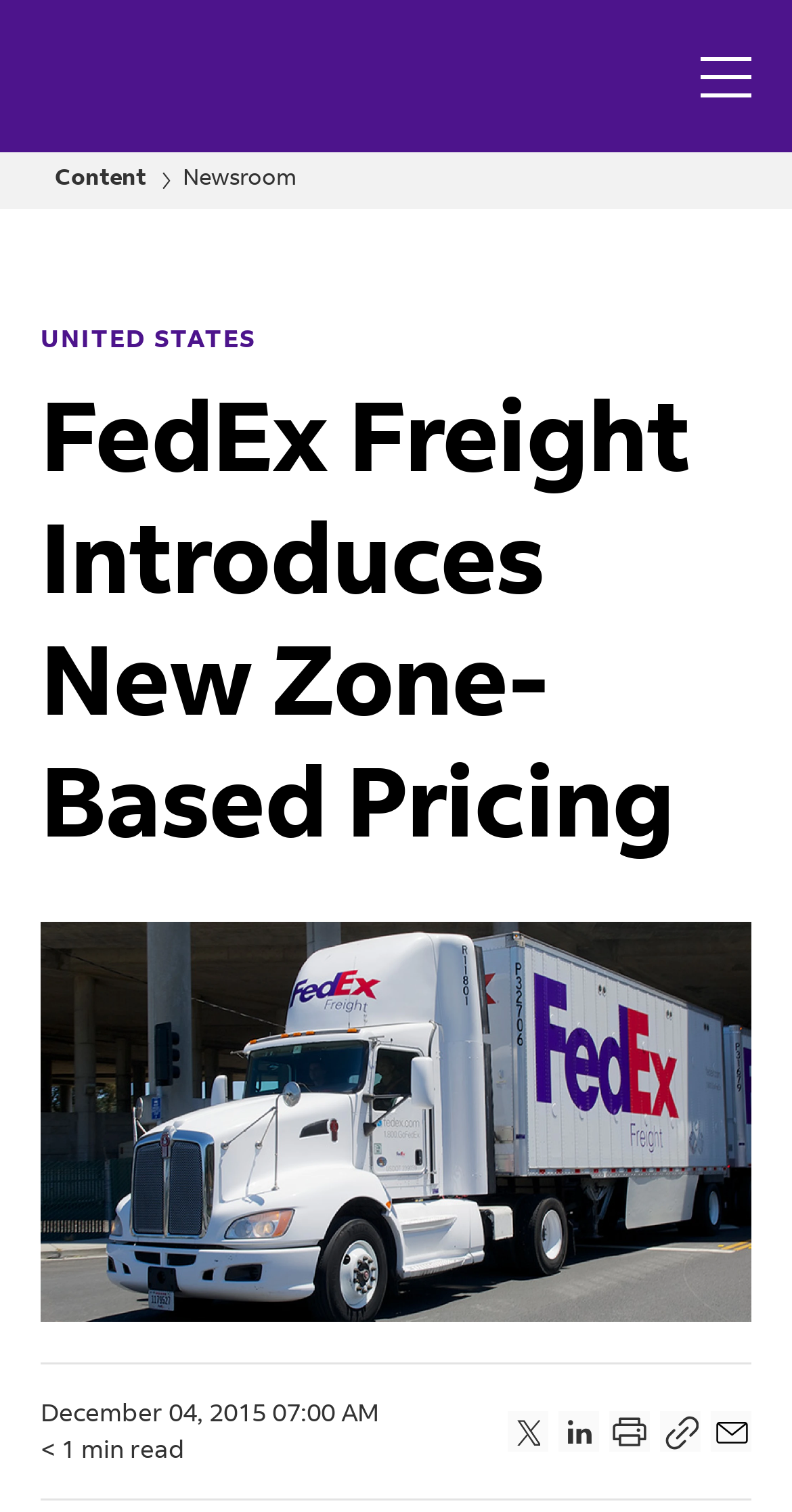What is the date of the article?
Using the details shown in the screenshot, provide a comprehensive answer to the question.

I found the date of the article by looking at the static text element 'December 04, 2015 07:00 AM' located below the main heading, which indicates the date and time the article was published.